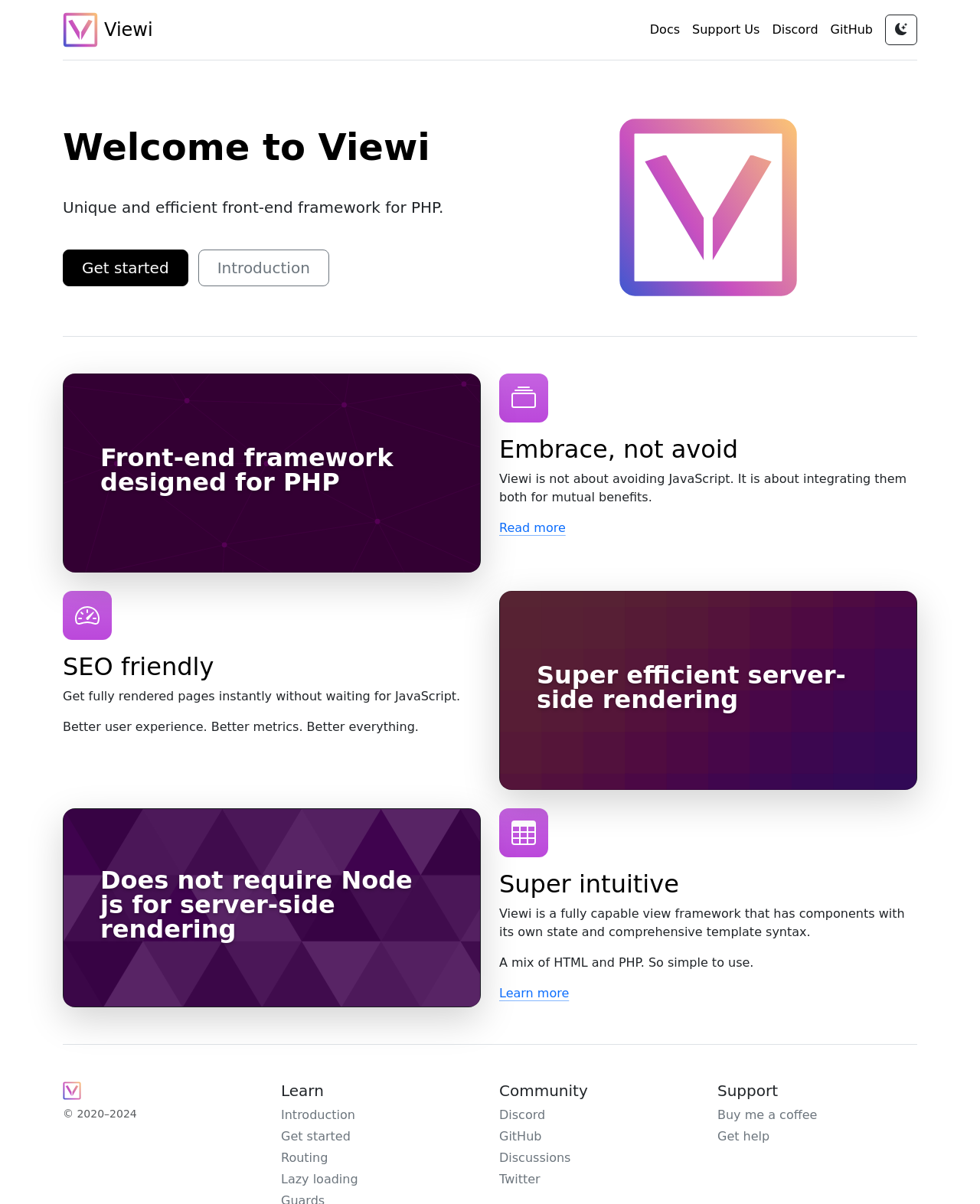Kindly provide the bounding box coordinates of the section you need to click on to fulfill the given instruction: "Click the 'Contact Us' link".

None